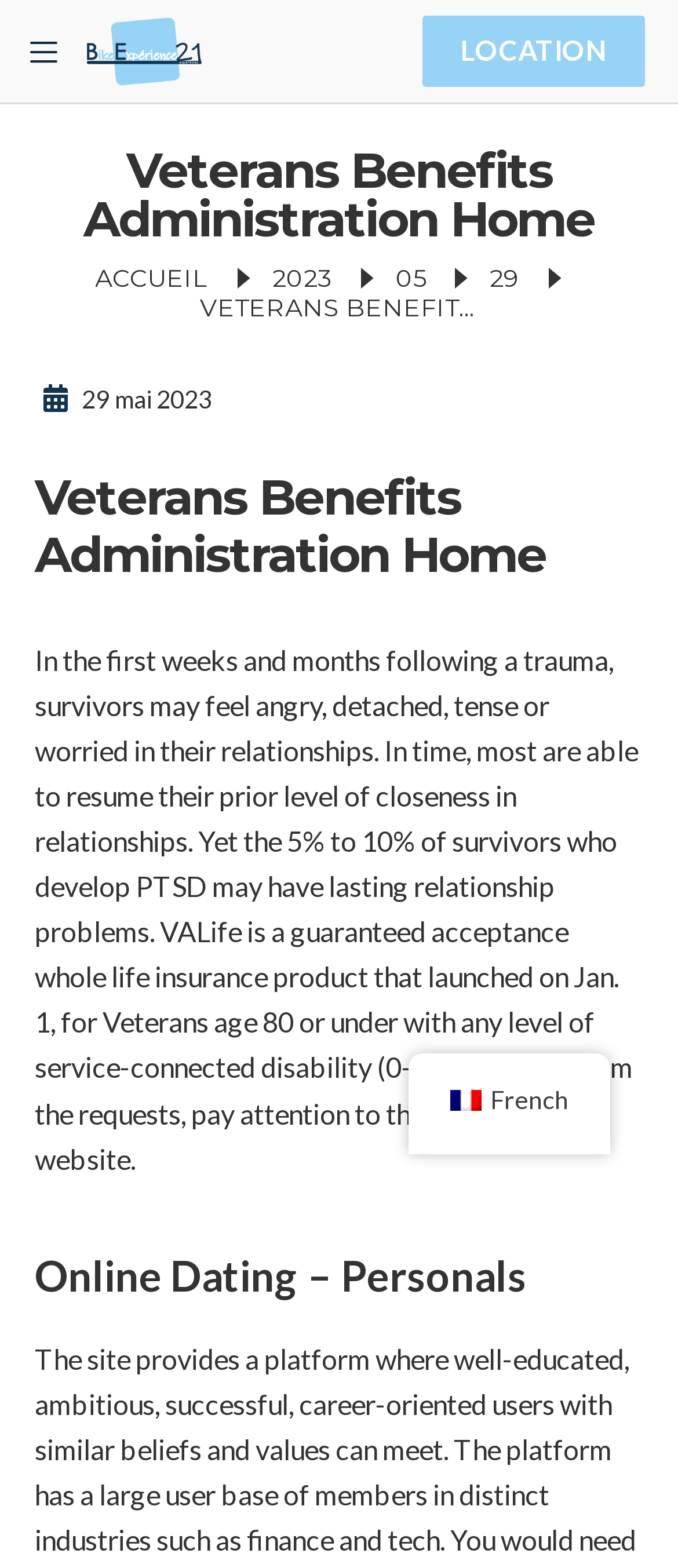Identify the bounding box for the given UI element using the description provided. Coordinates should be in the format (top-left x, top-left y, bottom-right x, bottom-right y) and must be between 0 and 1. Here is the description: French English French

[0.603, 0.672, 0.9, 0.736]